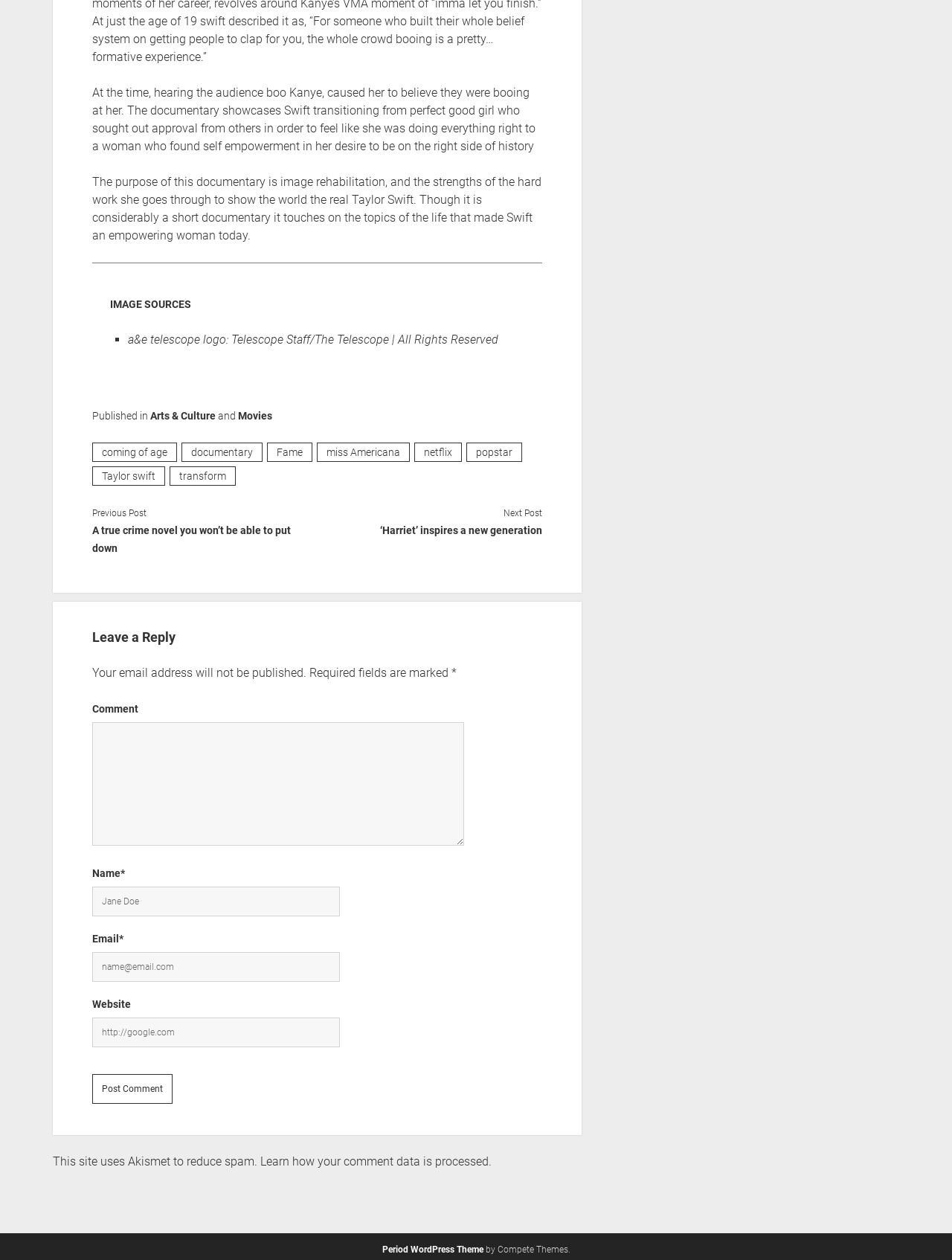Determine the bounding box coordinates of the area to click in order to meet this instruction: "Enter a comment".

[0.097, 0.57, 0.487, 0.668]